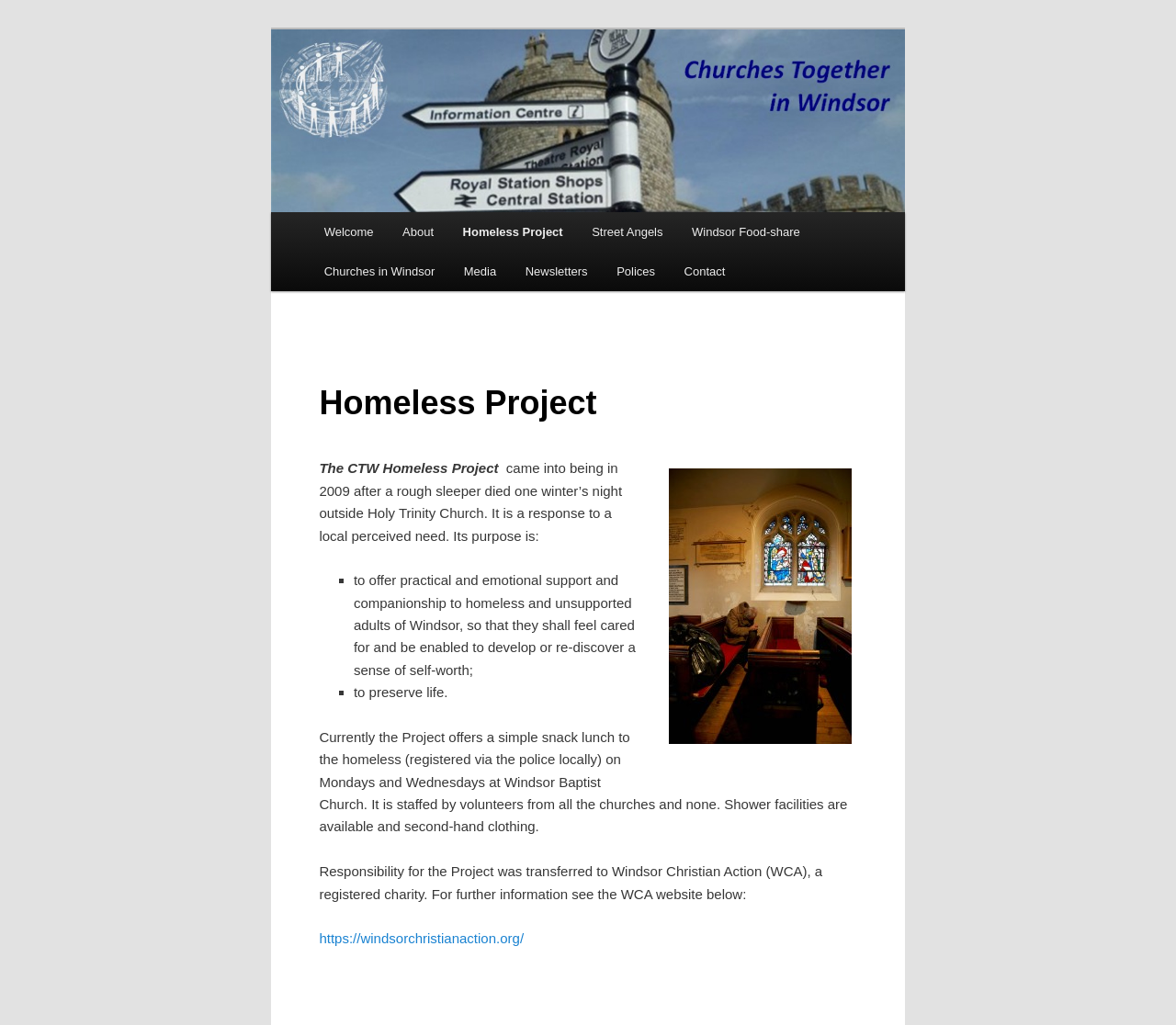Can you find the bounding box coordinates of the area I should click to execute the following instruction: "visit the UNIVERSITY OF ROCHESTER website"?

None